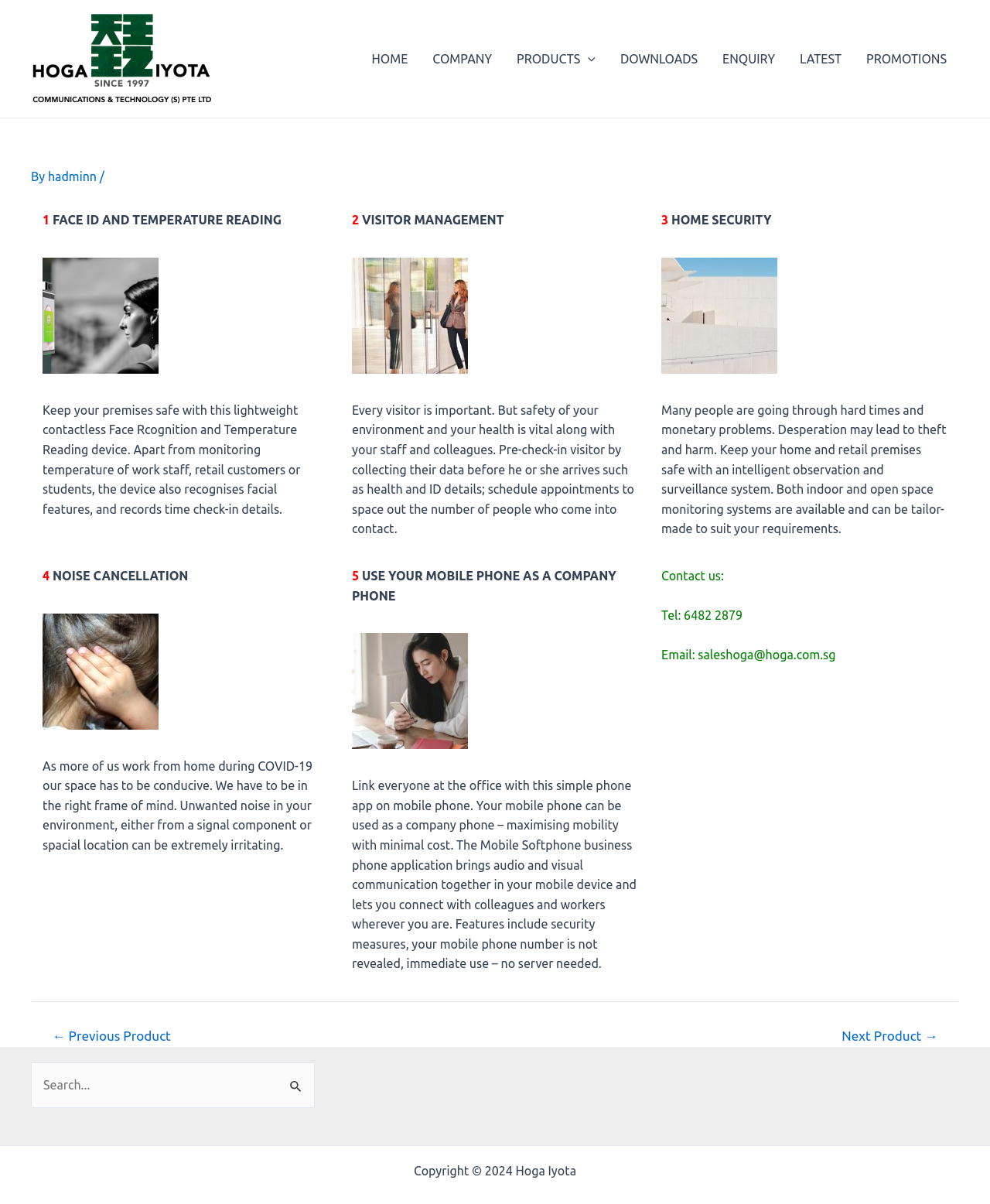Please specify the bounding box coordinates for the clickable region that will help you carry out the instruction: "Click on the Next Product link".

[0.83, 0.855, 0.967, 0.866]